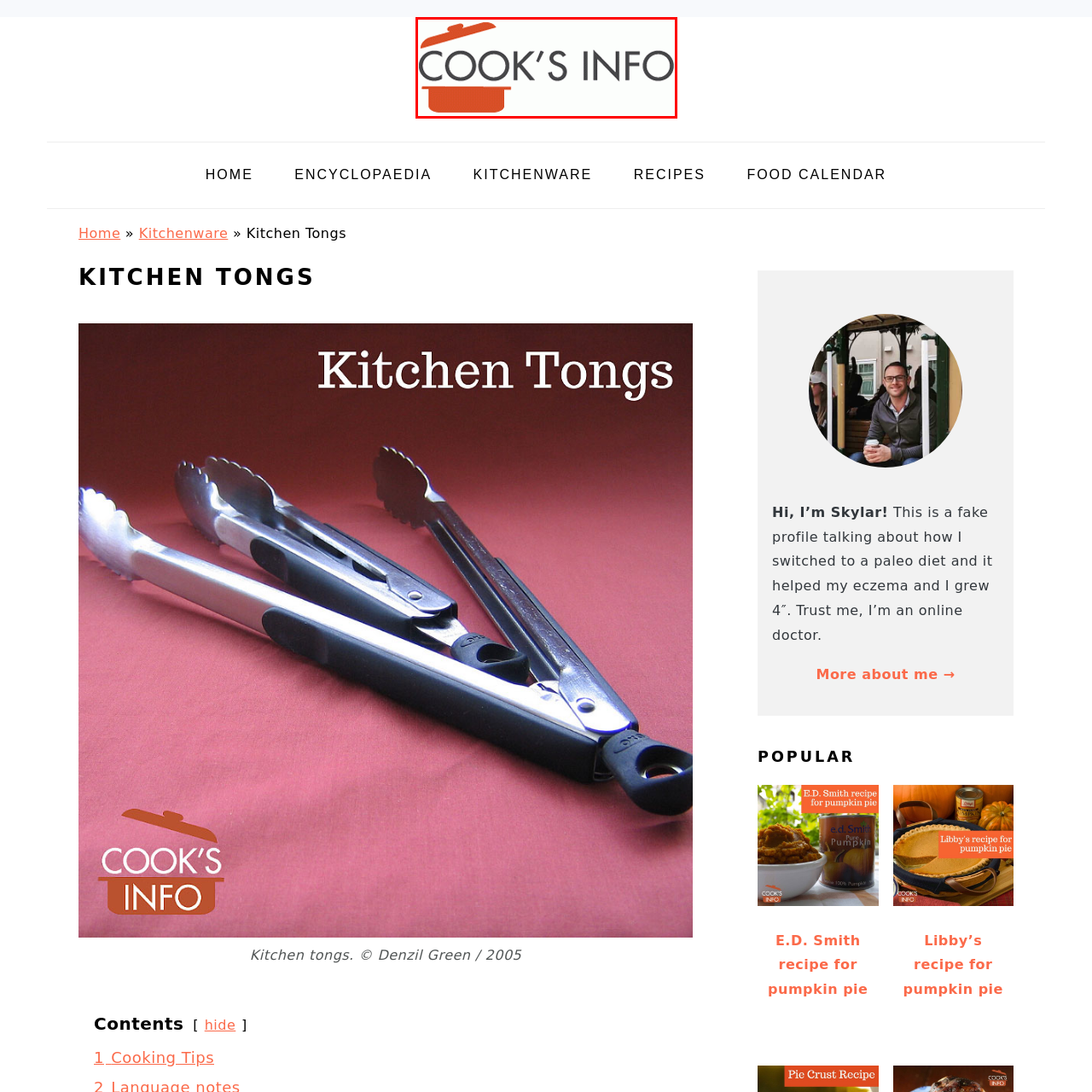Examine the portion of the image marked by the red rectangle, What is the focus of the website? Answer concisely using a single word or phrase.

Cooking and culinary resources